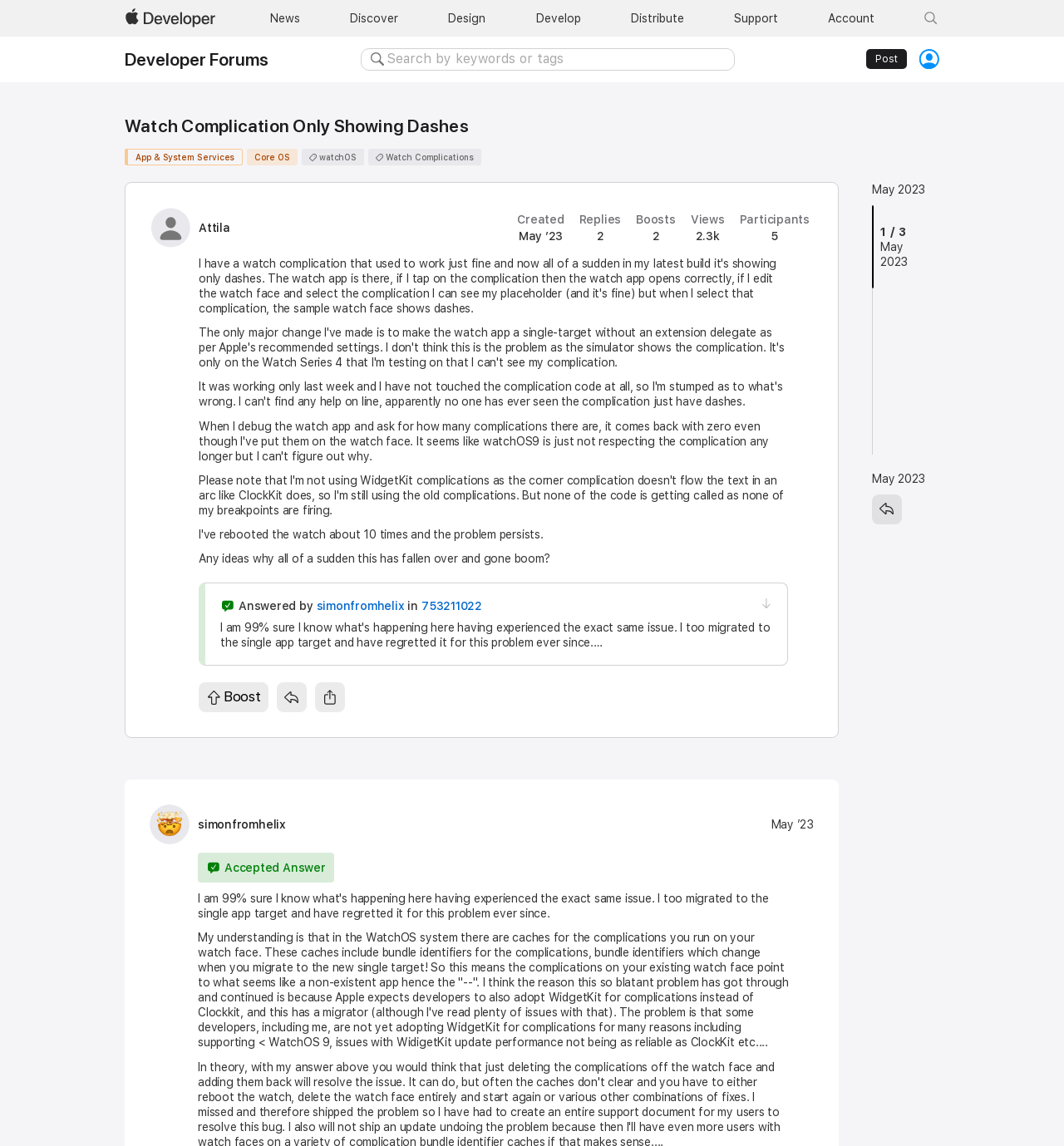Determine the bounding box coordinates for the area that needs to be clicked to fulfill this task: "View profile". The coordinates must be given as four float numbers between 0 and 1, i.e., [left, top, right, bottom].

[0.864, 0.043, 0.883, 0.061]